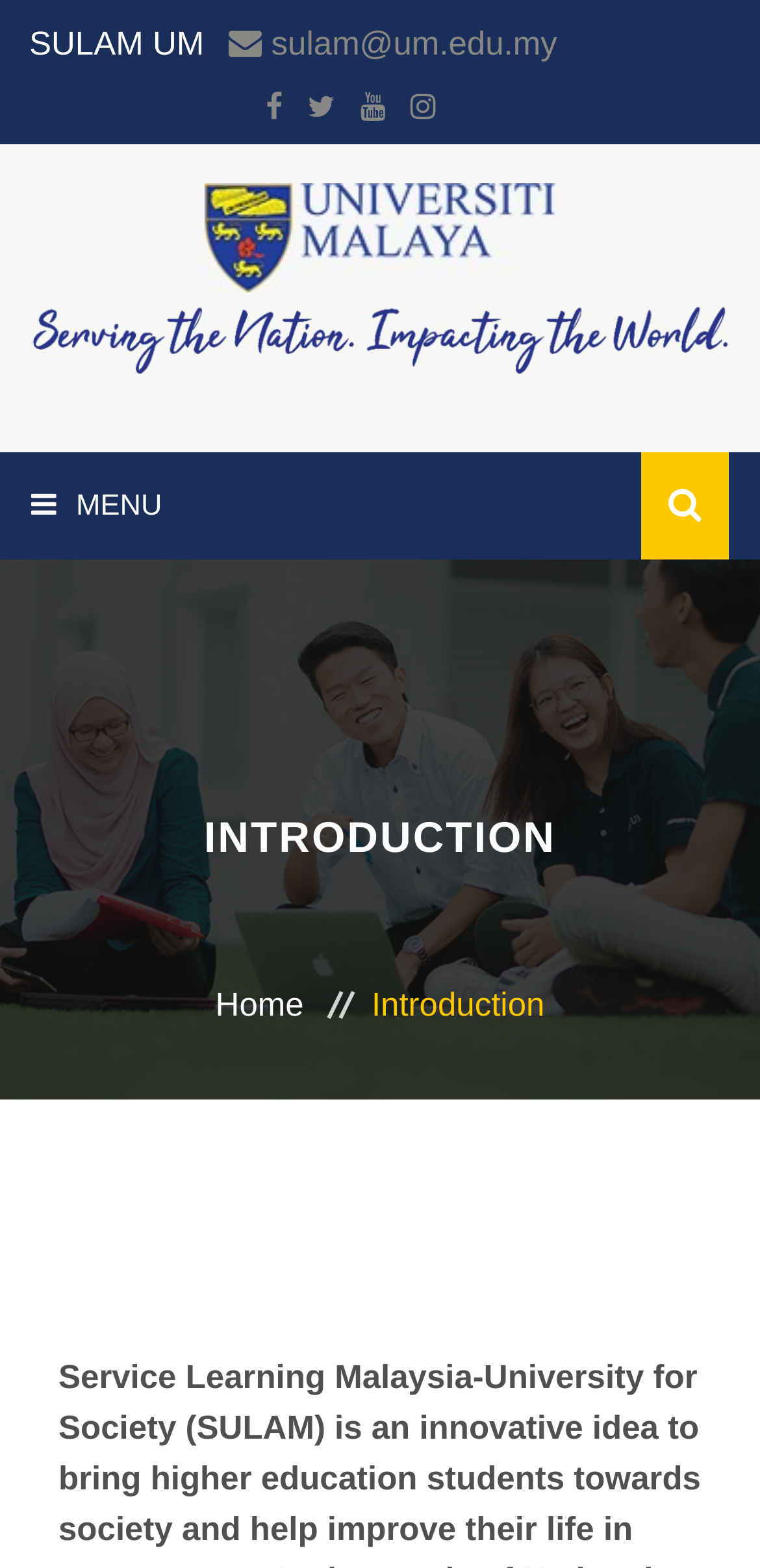From the details in the image, provide a thorough response to the question: What is the first menu item?

I looked at the menu items on the webpage and found that the first item is 'HOME', which is a link located at the top-left corner of the webpage.